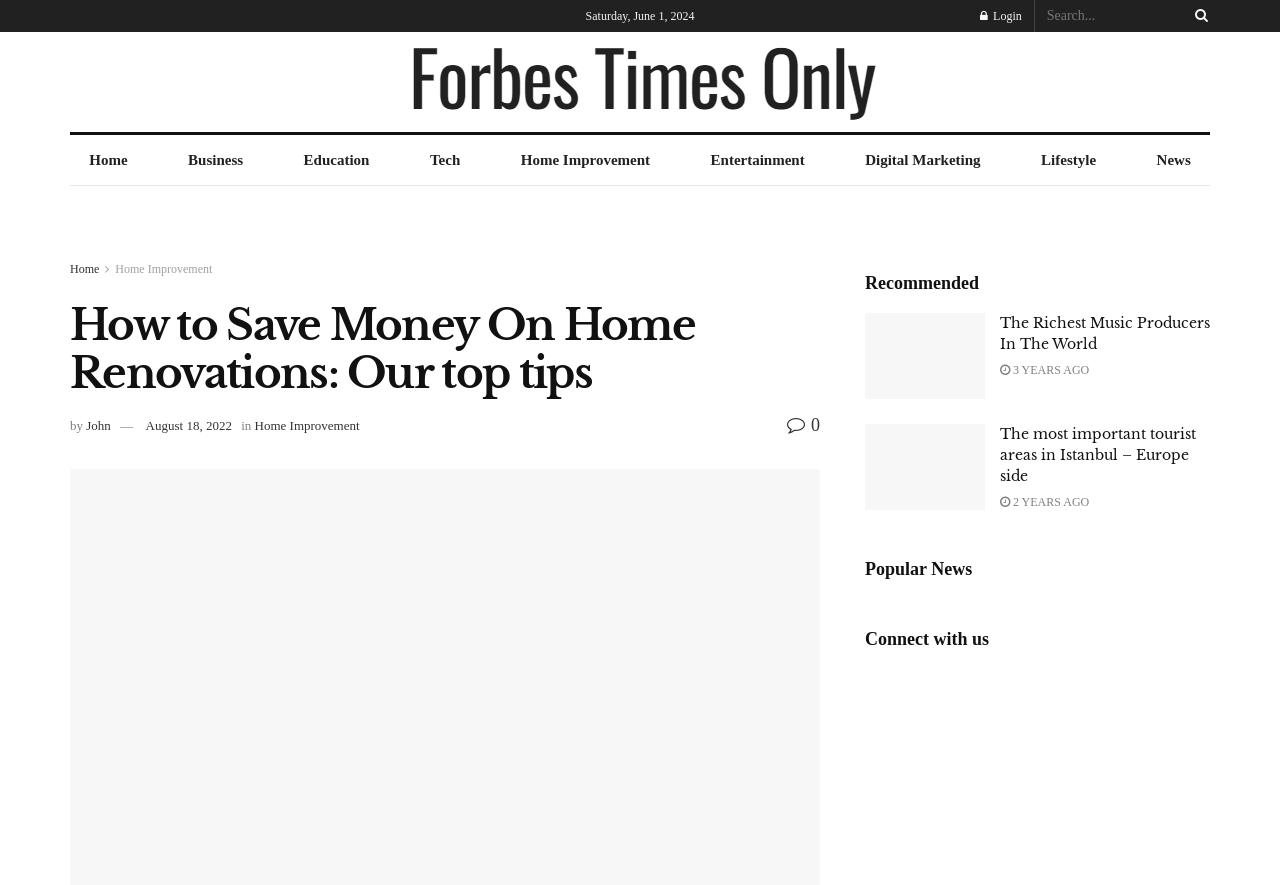Please determine the bounding box coordinates of the area that needs to be clicked to complete this task: 'Explore the Home Improvement section'. The coordinates must be four float numbers between 0 and 1, formatted as [left, top, right, bottom].

[0.392, 0.153, 0.523, 0.209]